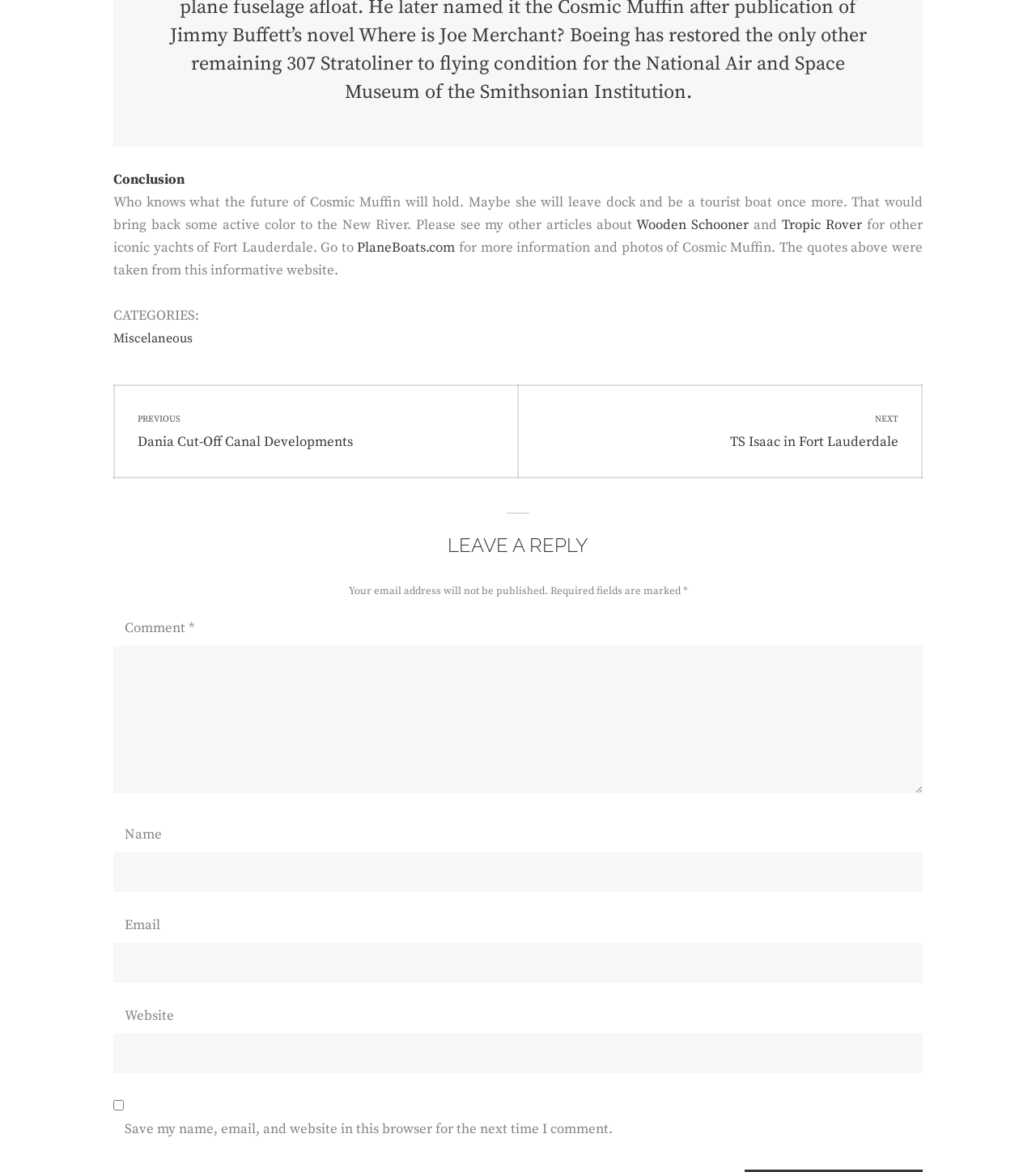Give a concise answer using only one word or phrase for this question:
What is the title of the previous post?

Dania Cut-Off Canal Developments